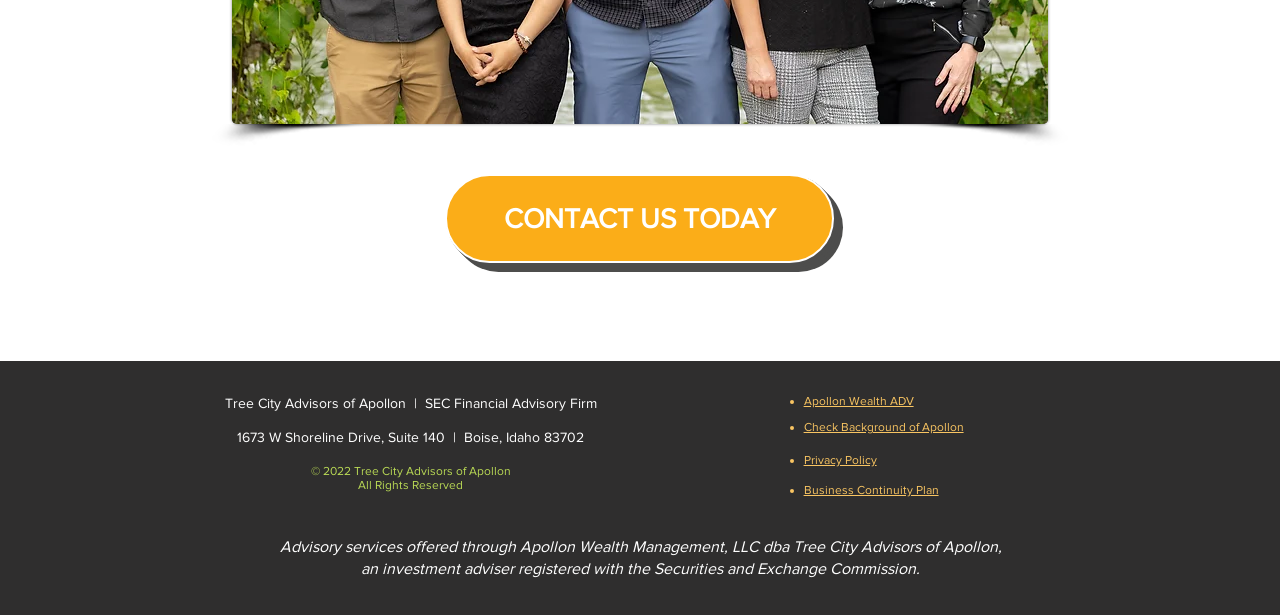What is the year of copyright?
Provide a detailed and extensive answer to the question.

I found the year of copyright by looking at the StaticText element with the text '© 2022 Tree City Advisors of Apollon' which is located at the bottom of the page.